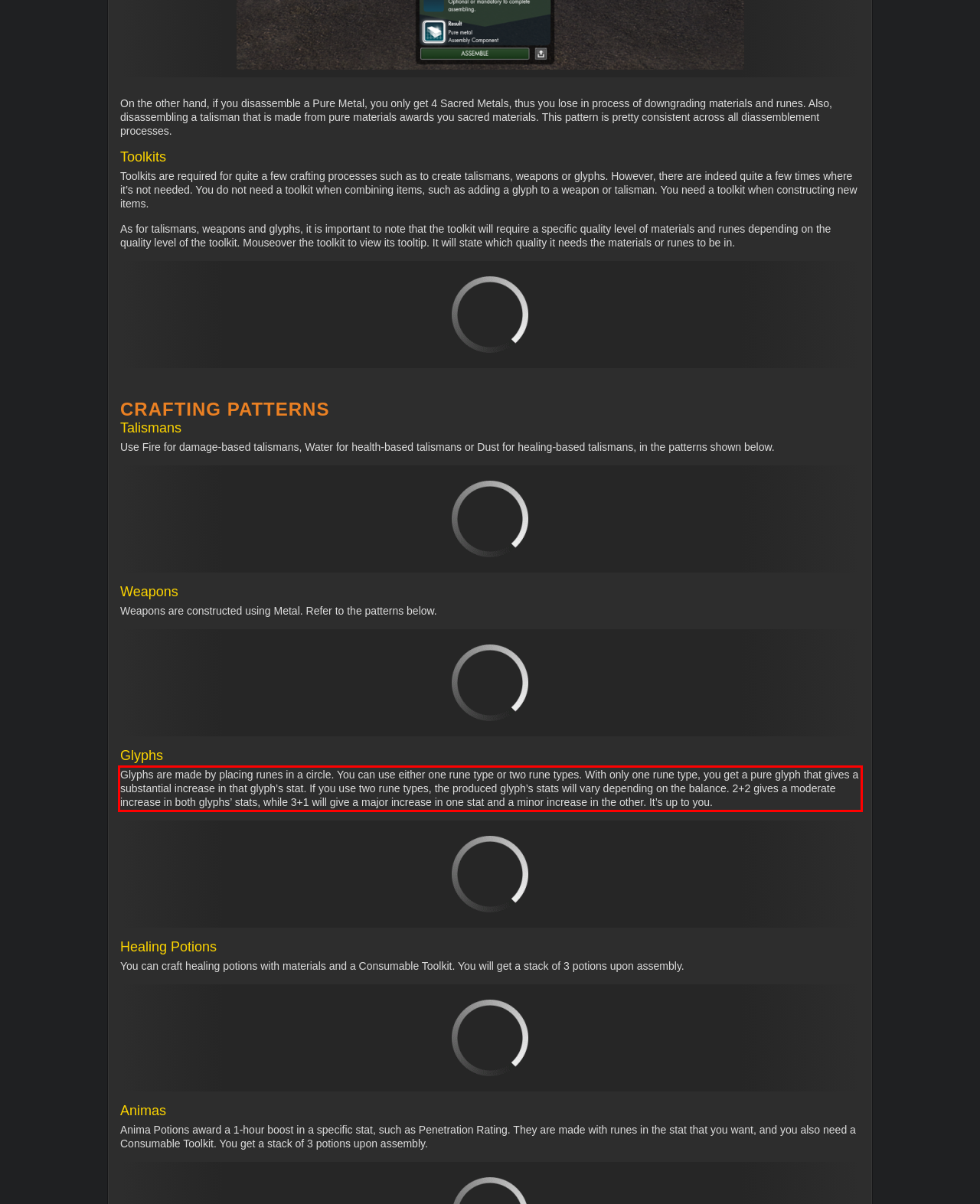Please look at the webpage screenshot and extract the text enclosed by the red bounding box.

Glyphs are made by placing runes in a circle. You can use either one rune type or two rune types. With only one rune type, you get a pure glyph that gives a substantial increase in that glyph’s stat. If you use two rune types, the produced glyph’s stats will vary depending on the balance. 2+2 gives a moderate increase in both glyphs’ stats, while 3+1 will give a major increase in one stat and a minor increase in the other. It’s up to you.